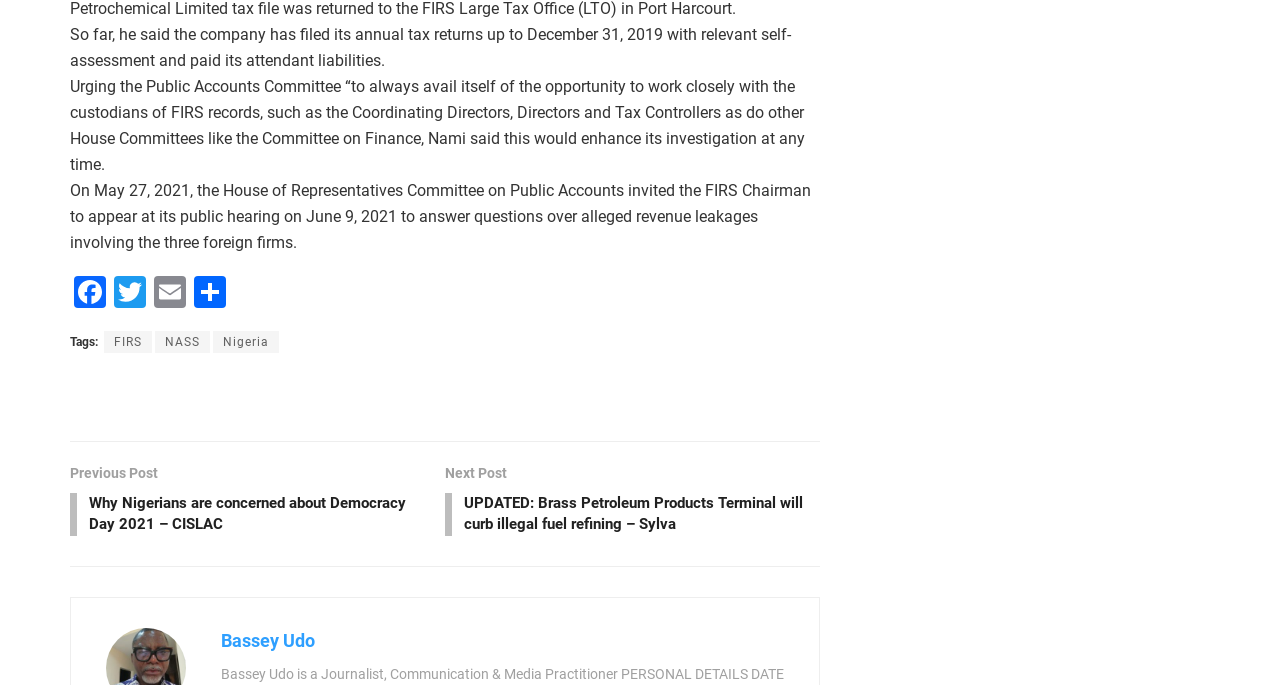Specify the bounding box coordinates of the element's region that should be clicked to achieve the following instruction: "Check Exams Results". The bounding box coordinates consist of four float numbers between 0 and 1, in the format [left, top, right, bottom].

None